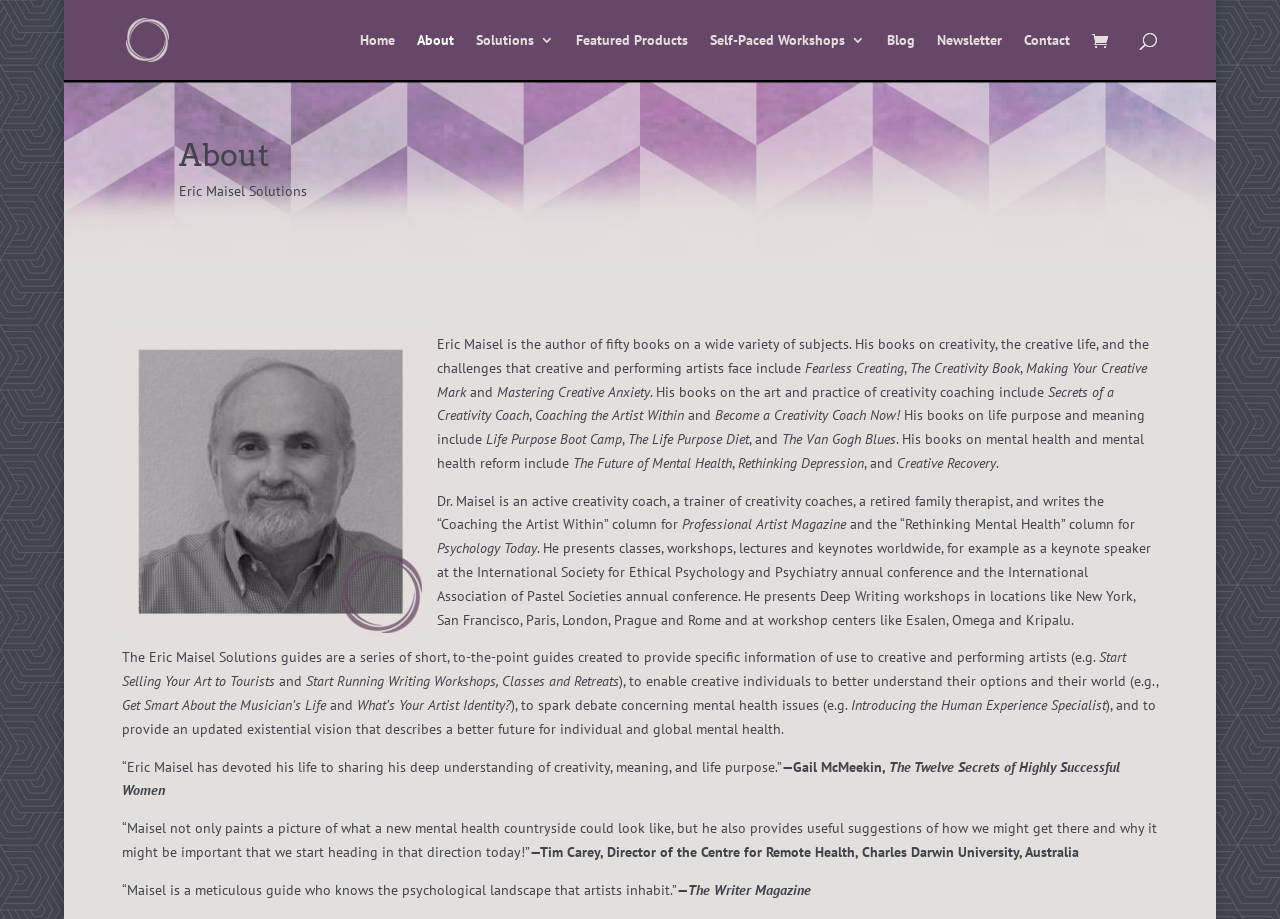Determine the bounding box coordinates of the region I should click to achieve the following instruction: "Search for something". Ensure the bounding box coordinates are four float numbers between 0 and 1, i.e., [left, top, right, bottom].

[0.095, 0.0, 0.905, 0.001]